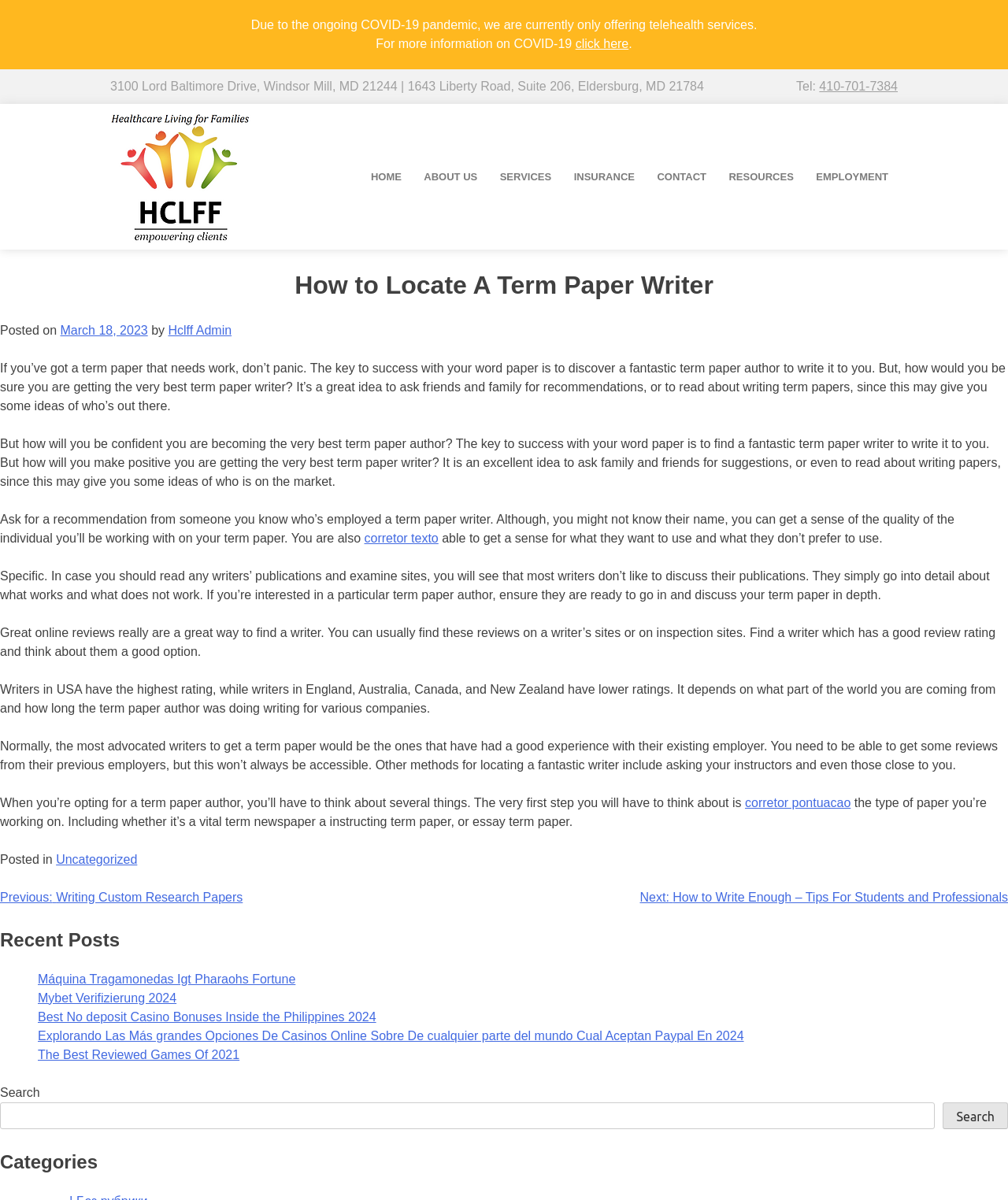How can you find a good term paper writer?
Based on the screenshot, respond with a single word or phrase.

Ask friends and family for recommendations